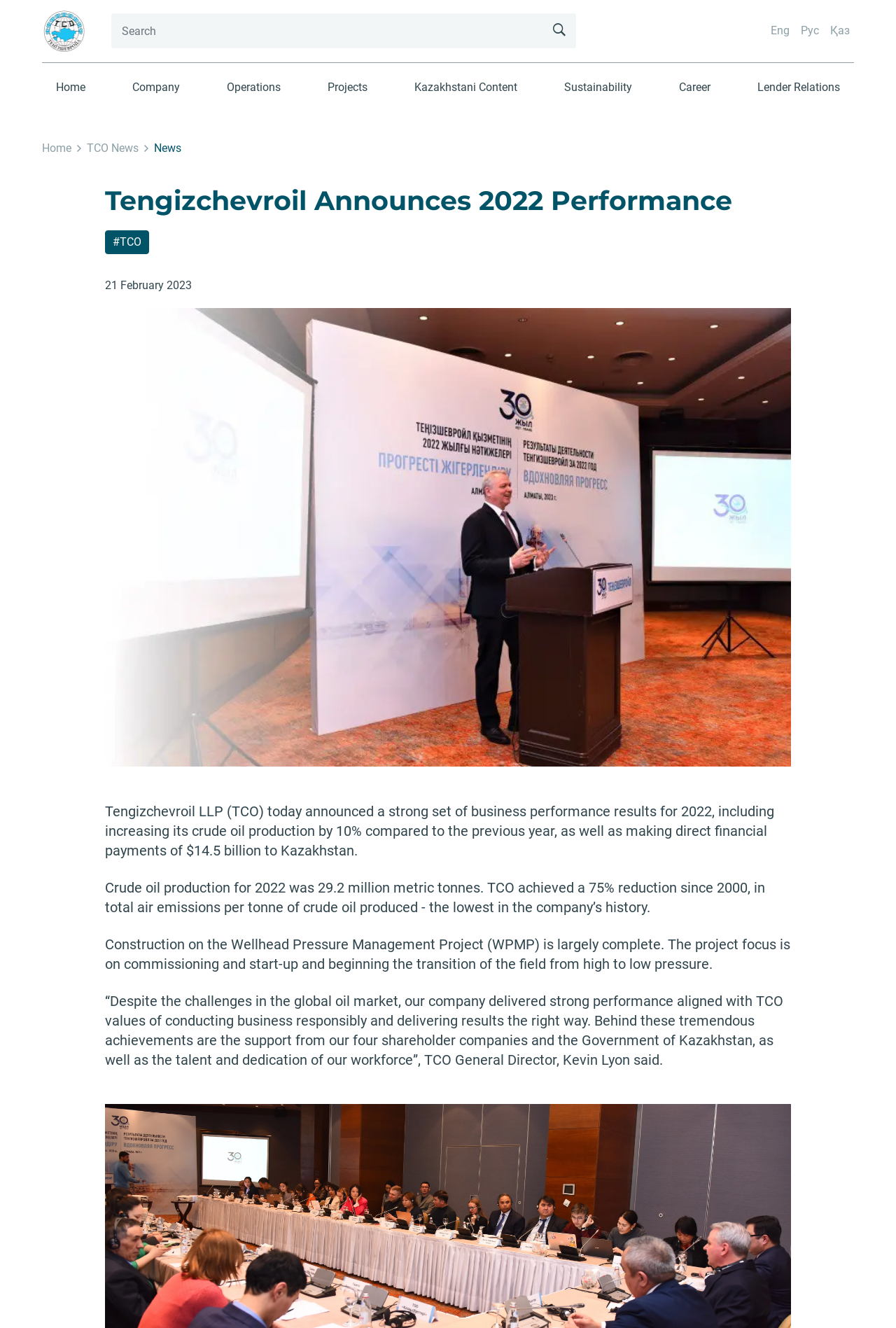Use a single word or phrase to answer the question:
Who is the General Director of Tengizchevroil?

Kevin Lyon